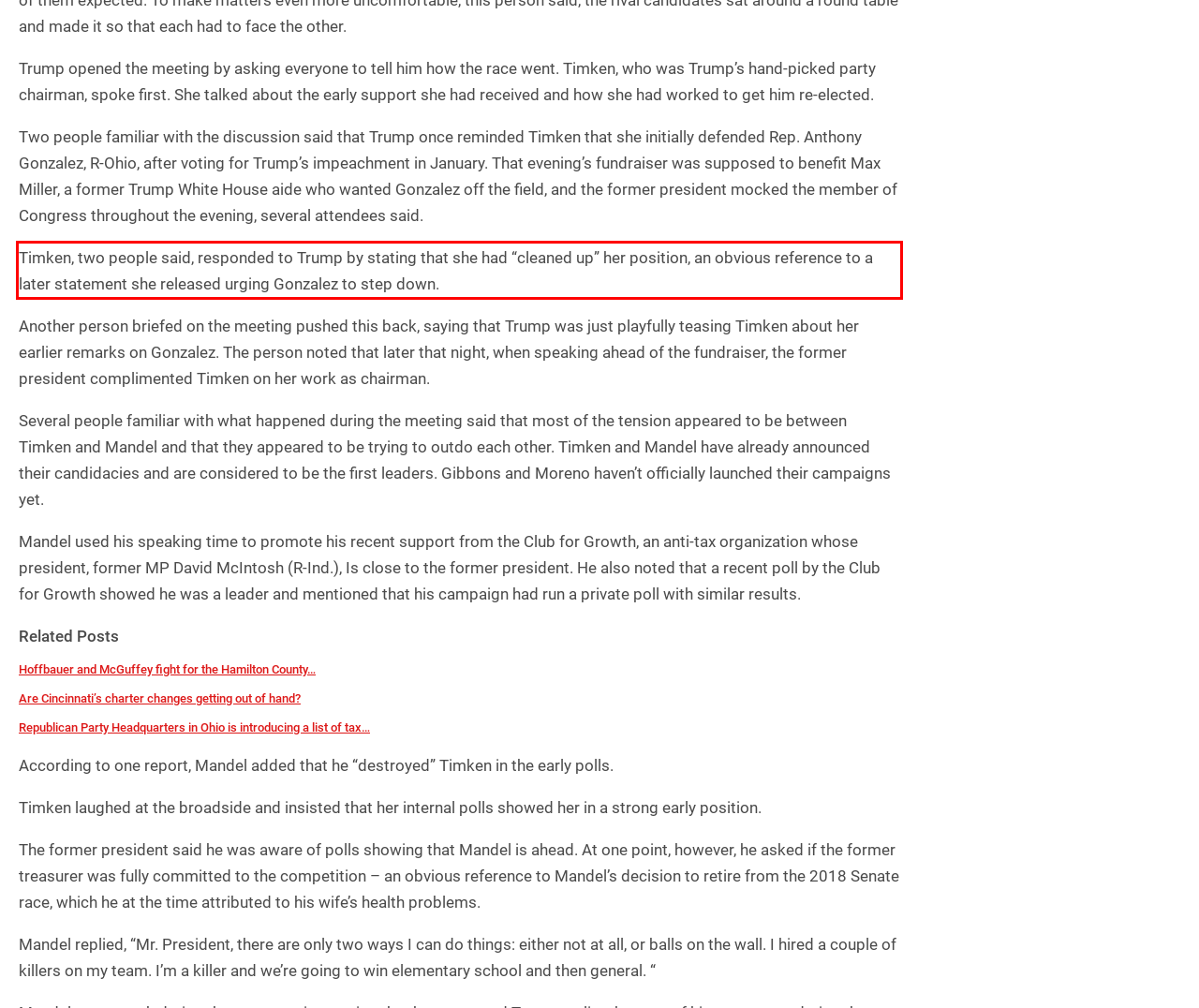From the given screenshot of a webpage, identify the red bounding box and extract the text content within it.

Timken, two people said, responded to Trump by stating that she had “cleaned up” her position, an obvious reference to a later statement she released urging Gonzalez to step down.